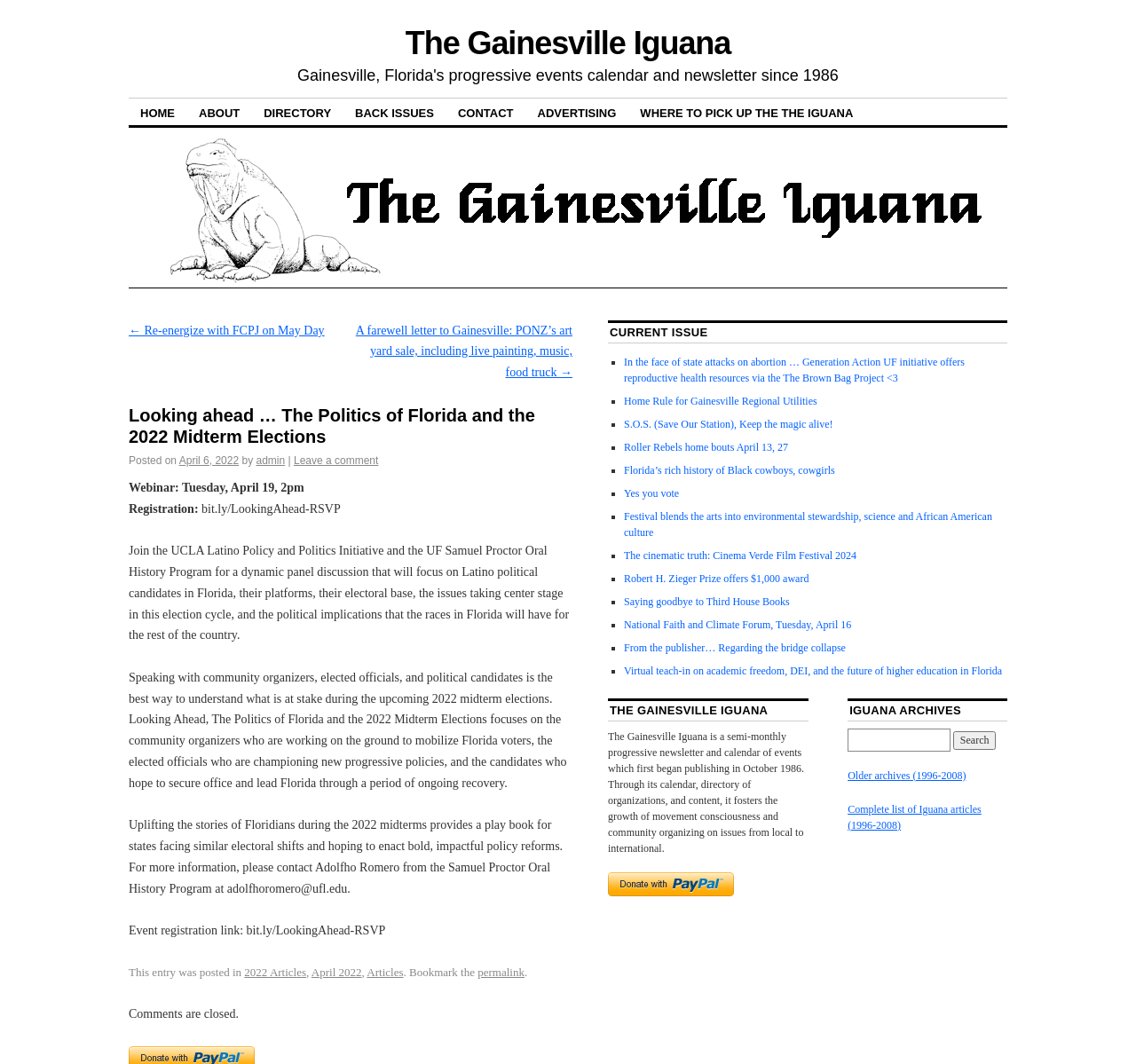Can you show the bounding box coordinates of the region to click on to complete the task described in the instruction: "Click the 'Make your payments with PayPal' button"?

[0.535, 0.82, 0.646, 0.842]